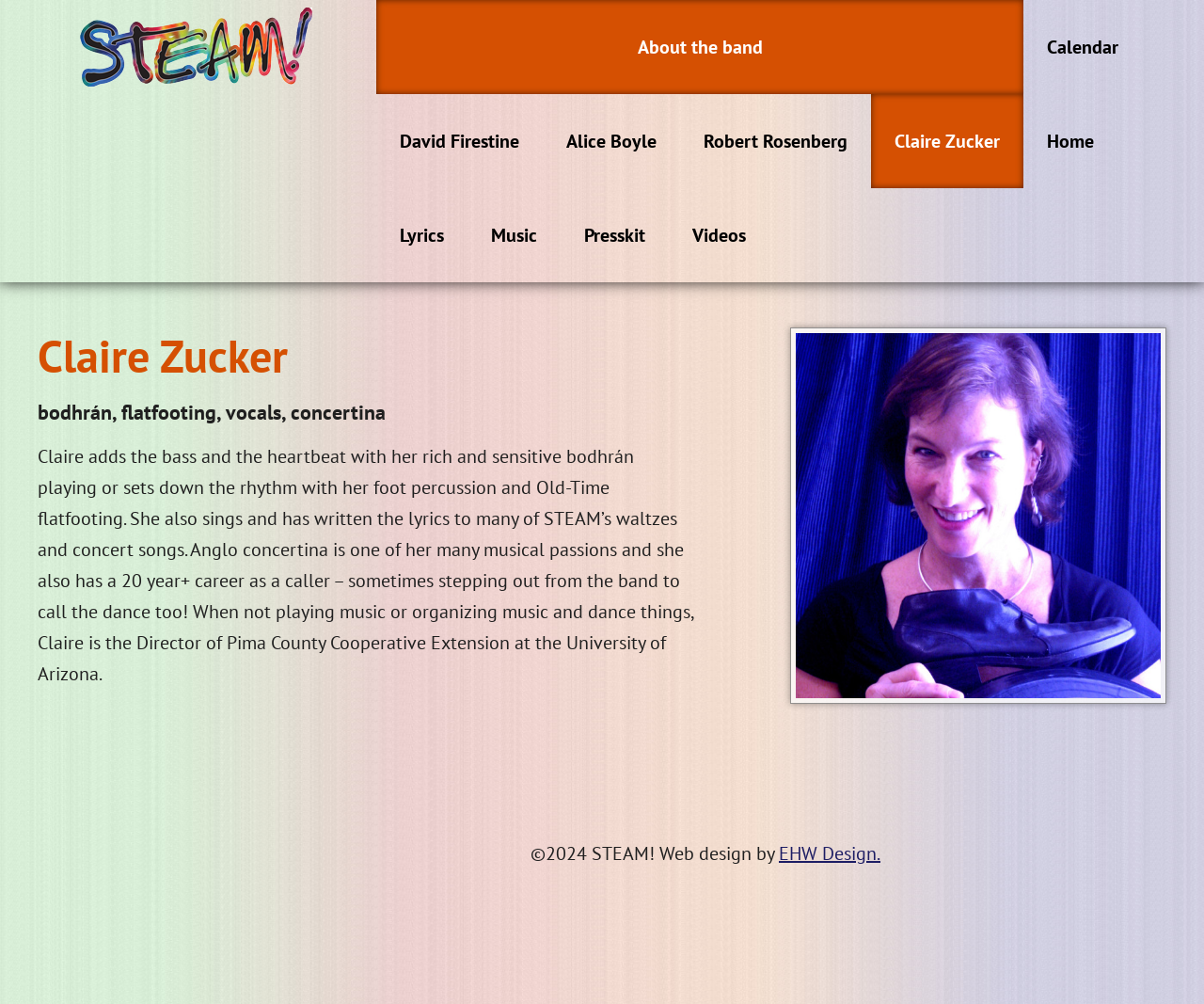Who designed the website?
Answer the question with a single word or phrase by looking at the picture.

EHW Design